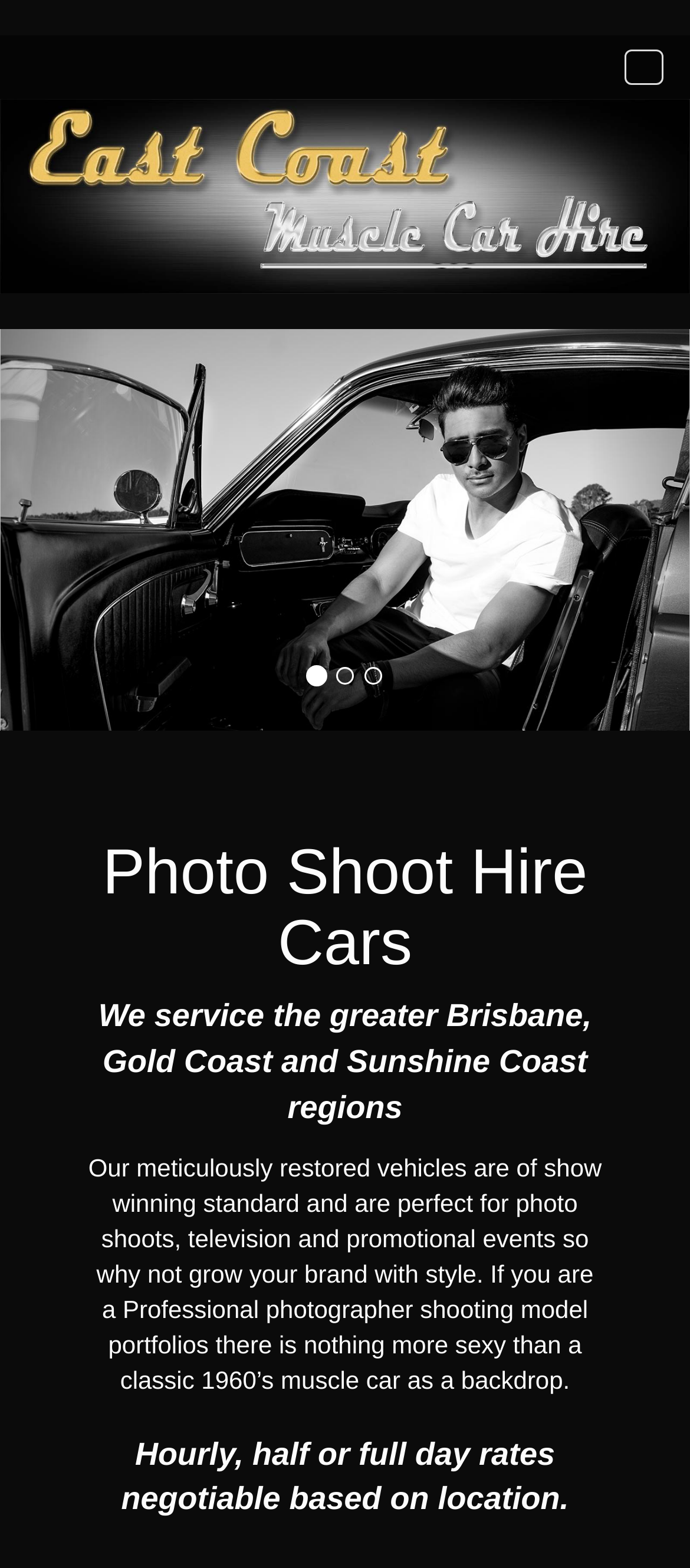Based on the element description: "Toggle navigation", identify the UI element and provide its bounding box coordinates. Use four float numbers between 0 and 1, [left, top, right, bottom].

[0.905, 0.032, 0.962, 0.054]